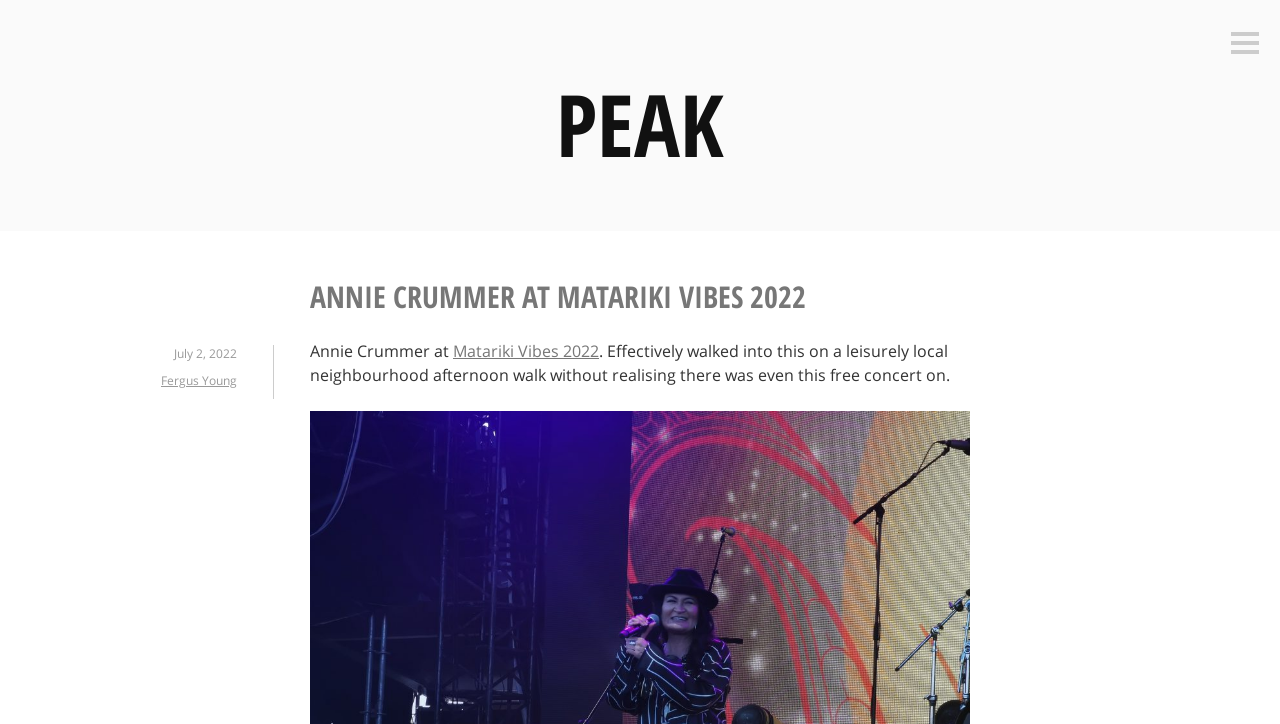Give a short answer to this question using one word or a phrase:
What is the date of the event?

July 2, 2022